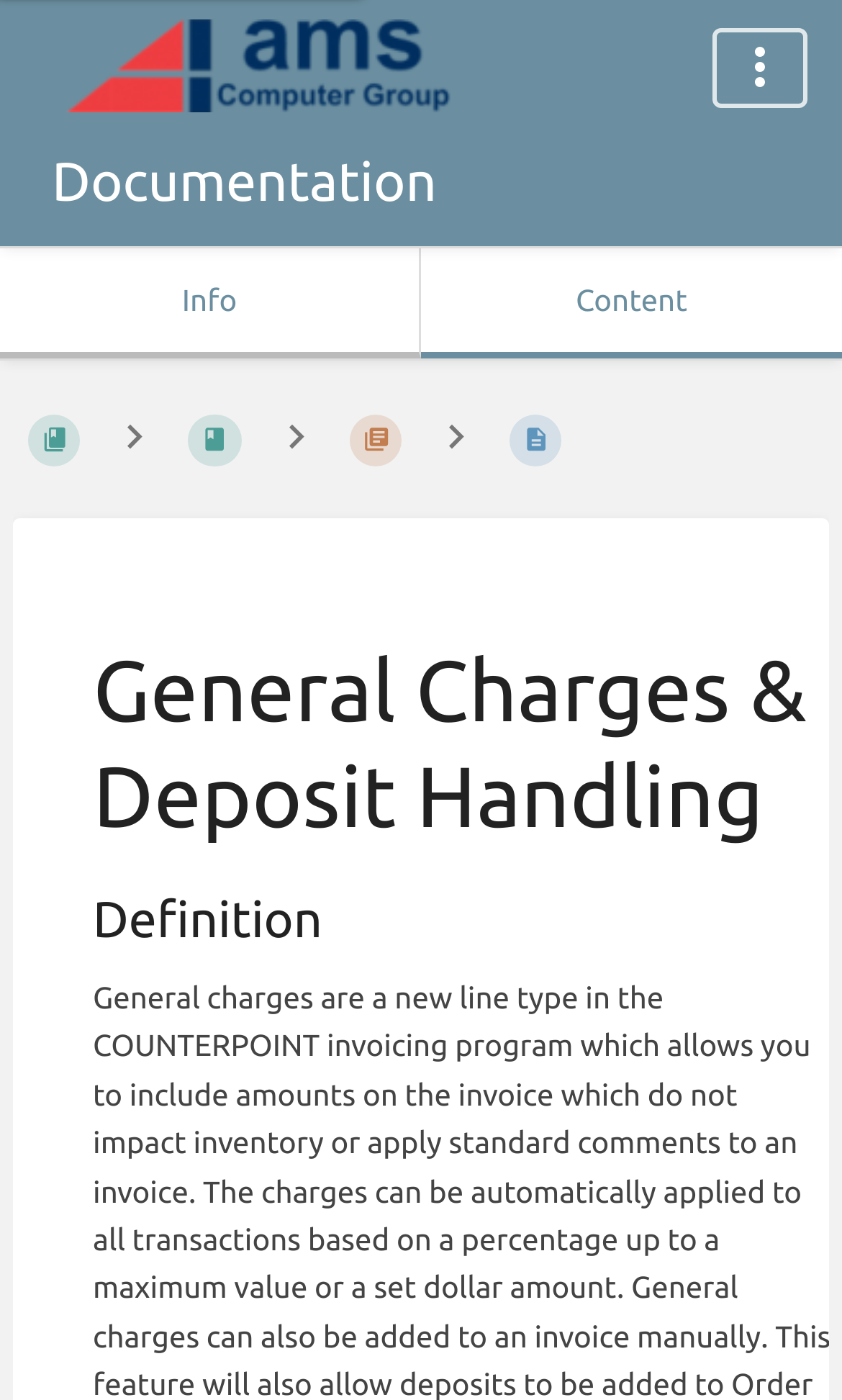Given the following UI element description: "Grendel - Remnants", find the bounding box coordinates in the webpage screenshot.

None